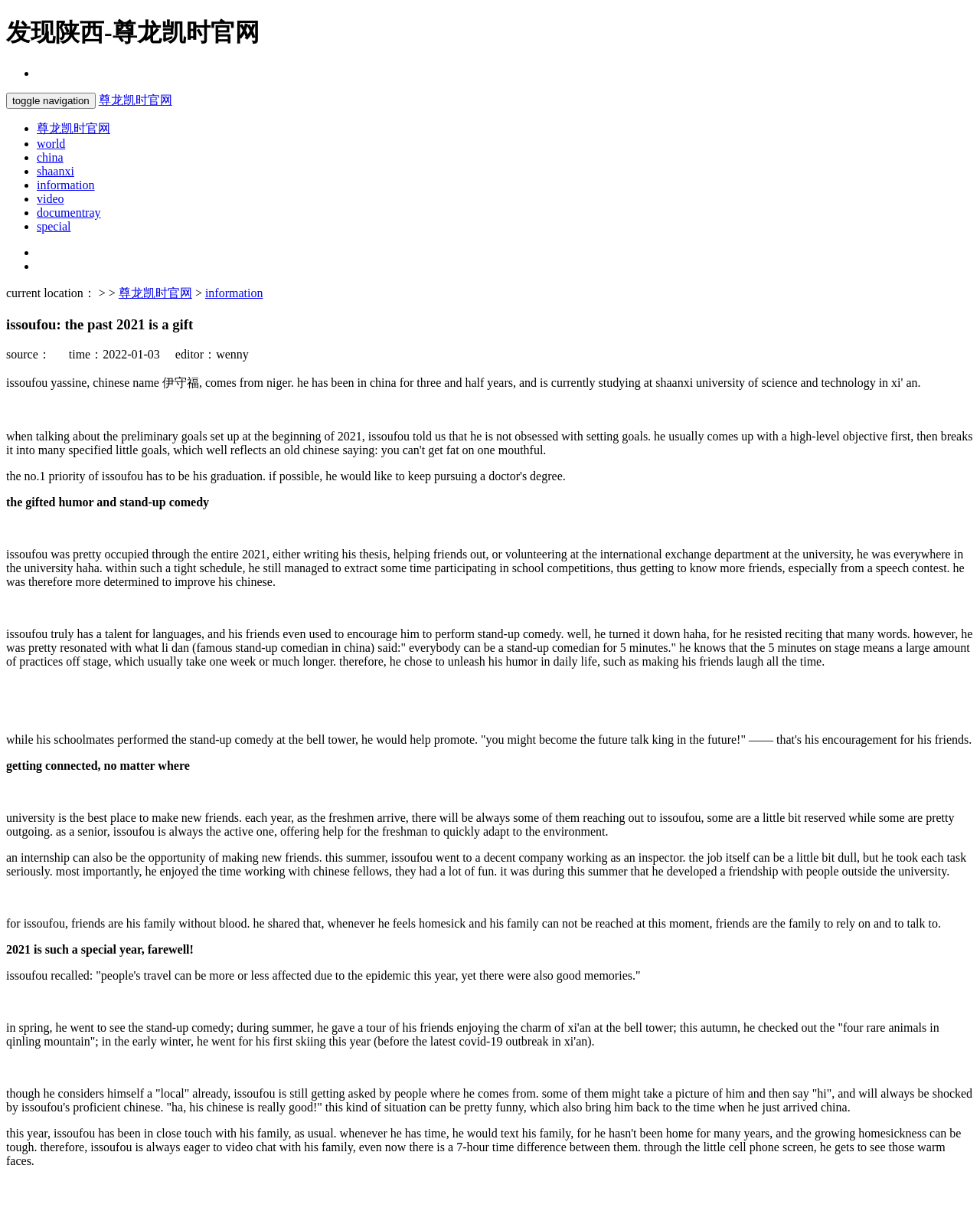Provide the bounding box coordinates of the HTML element this sentence describes: "toggle navigation". The bounding box coordinates consist of four float numbers between 0 and 1, i.e., [left, top, right, bottom].

[0.006, 0.076, 0.097, 0.089]